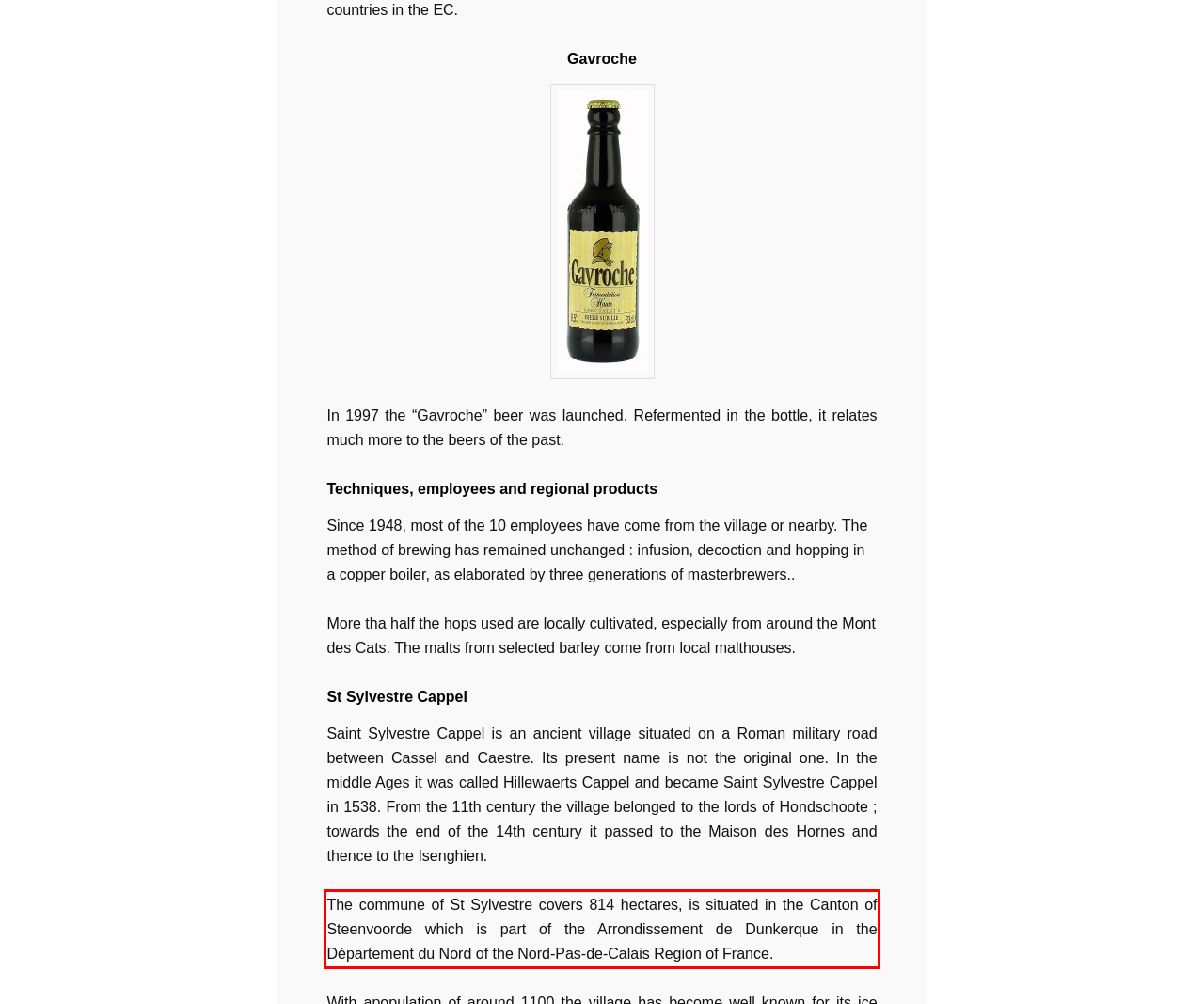Your task is to recognize and extract the text content from the UI element enclosed in the red bounding box on the webpage screenshot.

The commune of St Sylvestre covers 814 hectares, is situated in the Canton of Steenvoorde which is part of the Arrondissement de Dunkerque in the Département du Nord of the Nord-Pas-de-Calais Region of France.